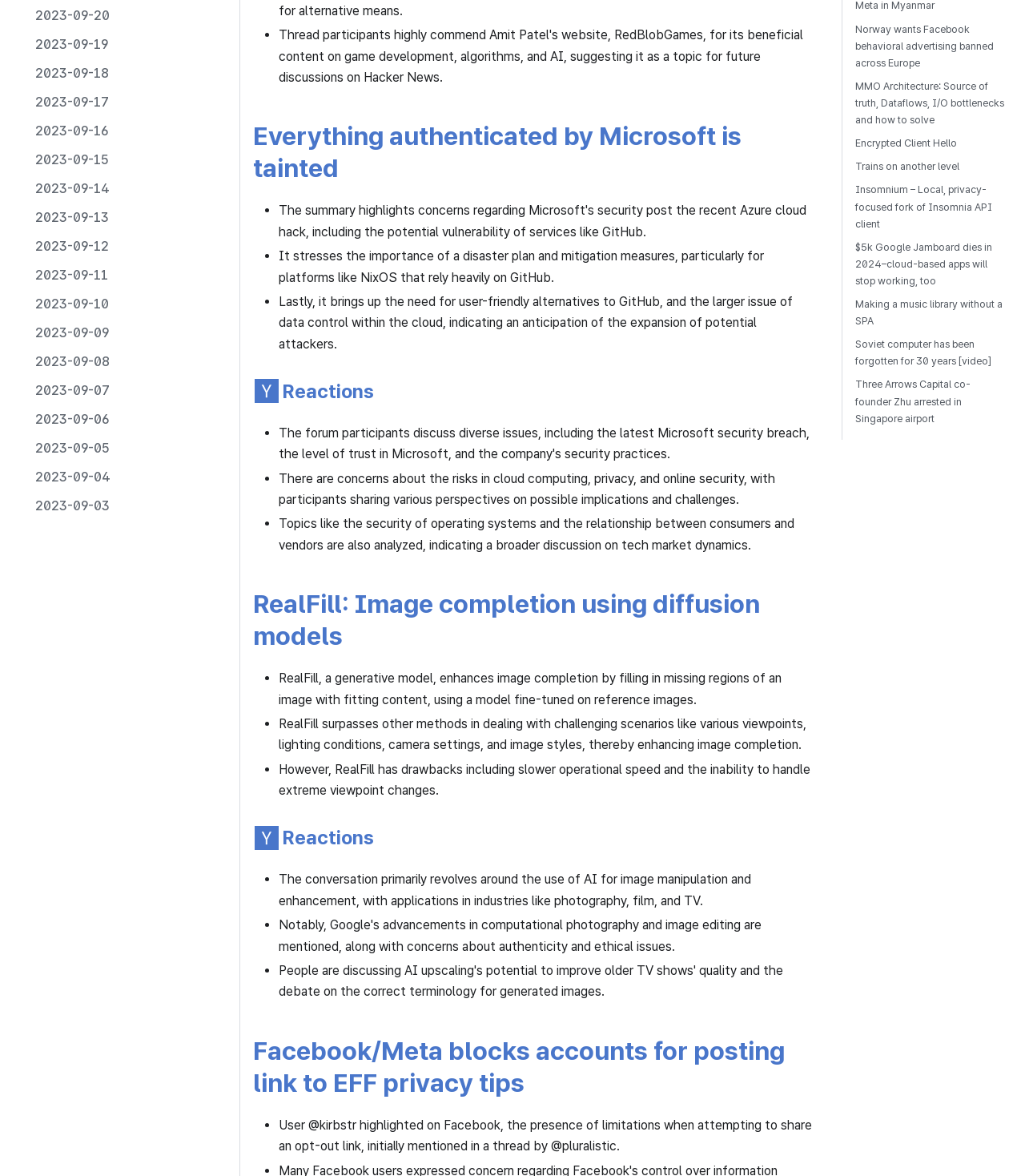Please find the bounding box for the UI component described as follows: "2023-09-02".

[0.025, 0.444, 0.229, 0.466]